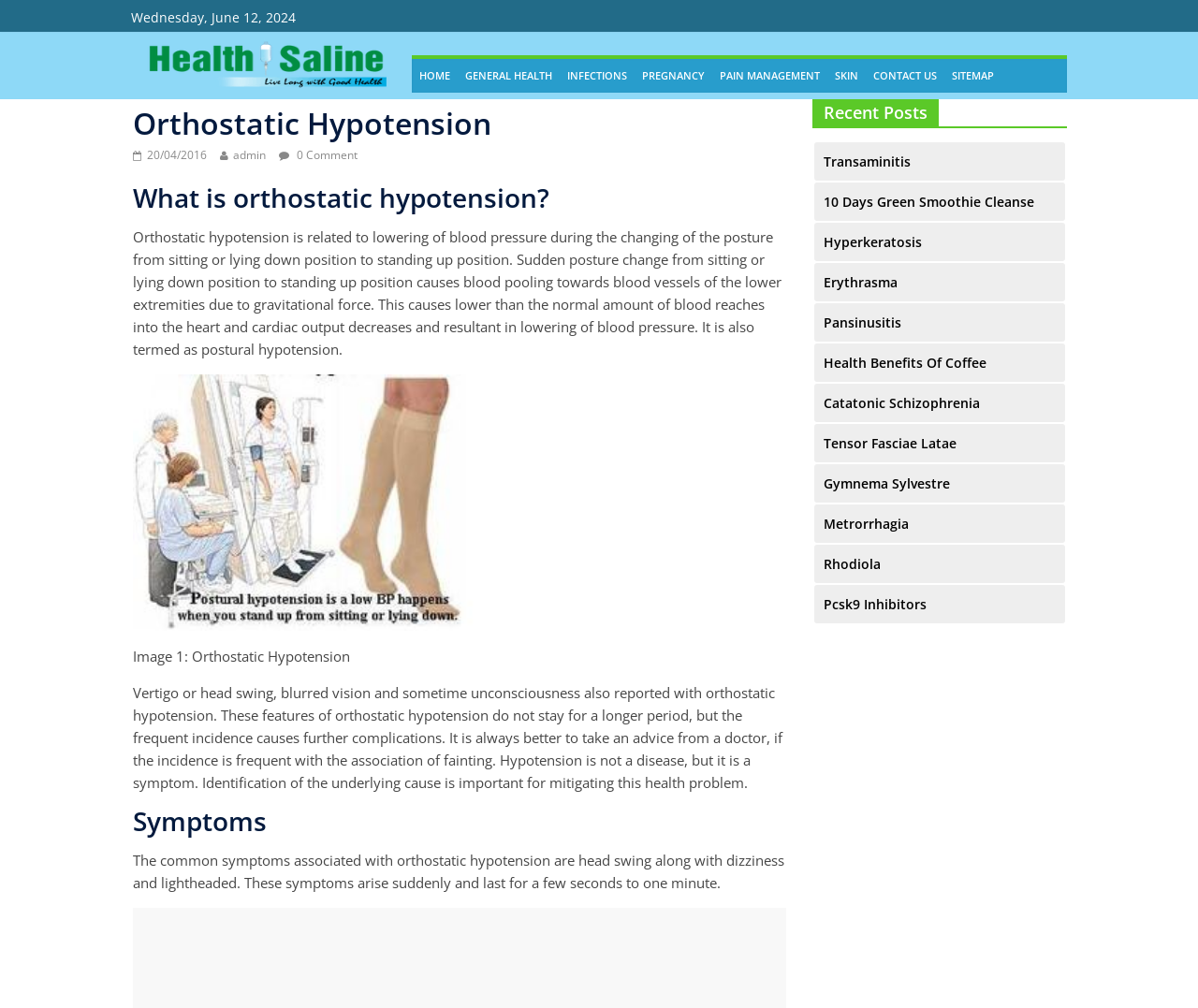Using the description "Pain Management", predict the bounding box of the relevant HTML element.

[0.595, 0.059, 0.691, 0.092]